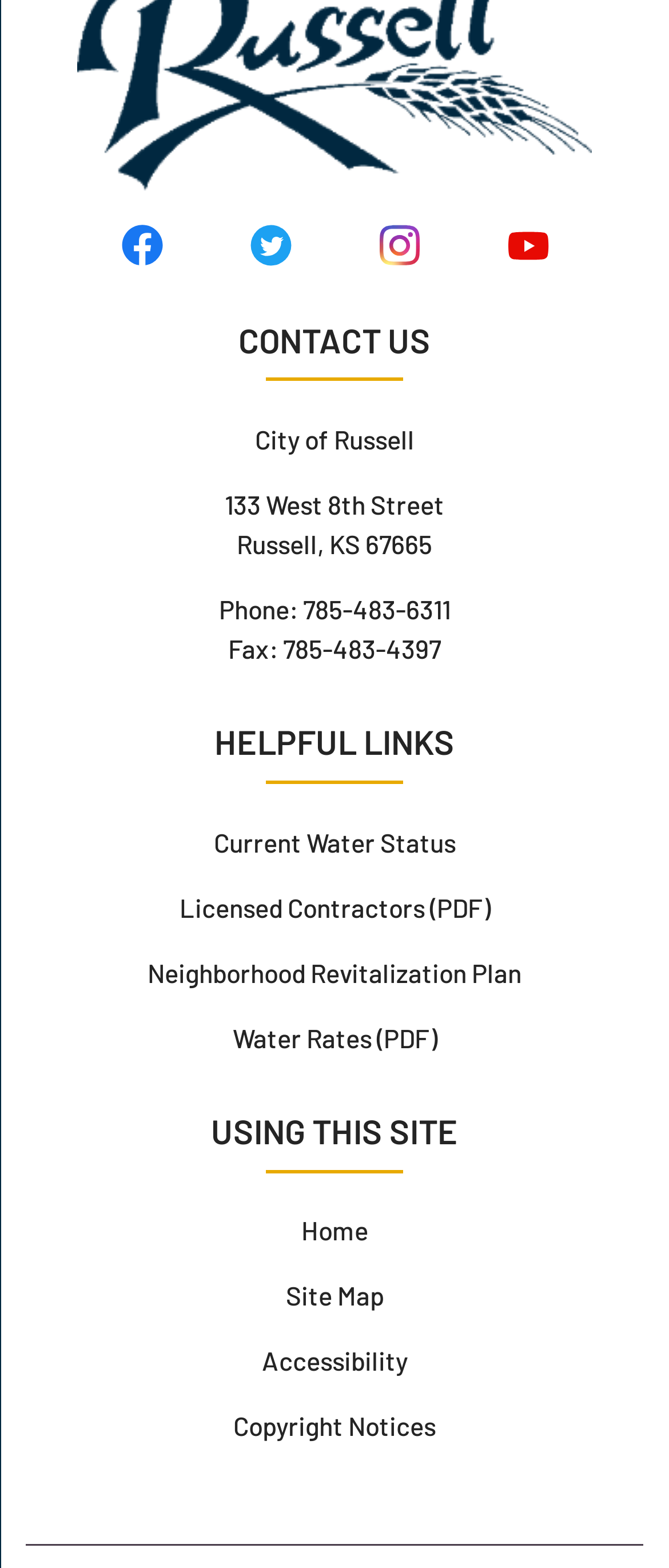With reference to the screenshot, provide a detailed response to the question below:
What is the city and state of the contact information?

From the 'CONTACT US' region, we can find the city and state information in the static text 'City of Russell' and 'Russell, KS 67665'.